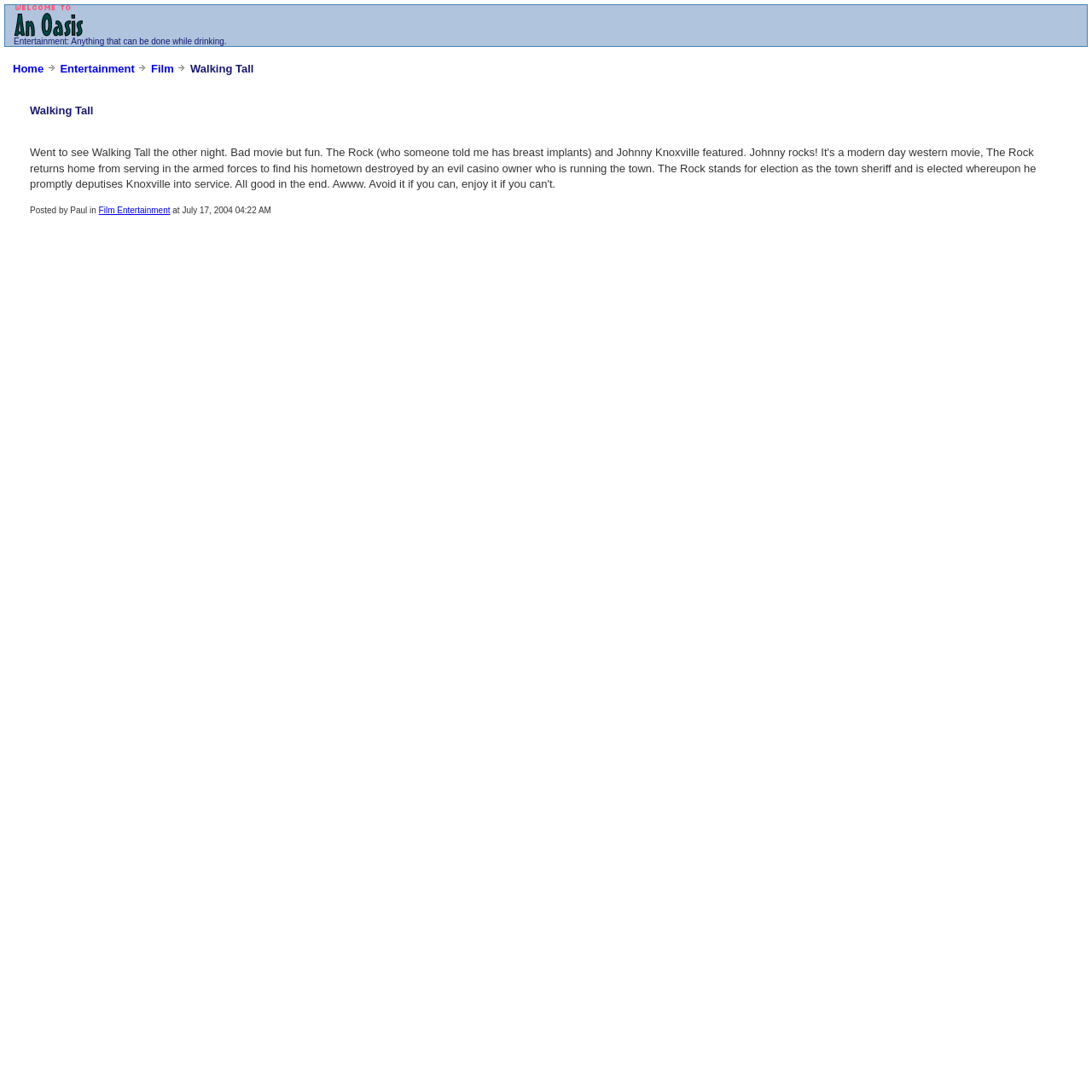What is the category of the article?
Based on the screenshot, give a detailed explanation to answer the question.

I determined the category by looking at the breadcrumb navigation at the top of the page, which shows 'Entertainment' and 'Film' as the categories, and the article title 'Walking Tall' is under the 'Film' category. Additionally, the link 'Film Entertainment' is also mentioned in the article metadata.